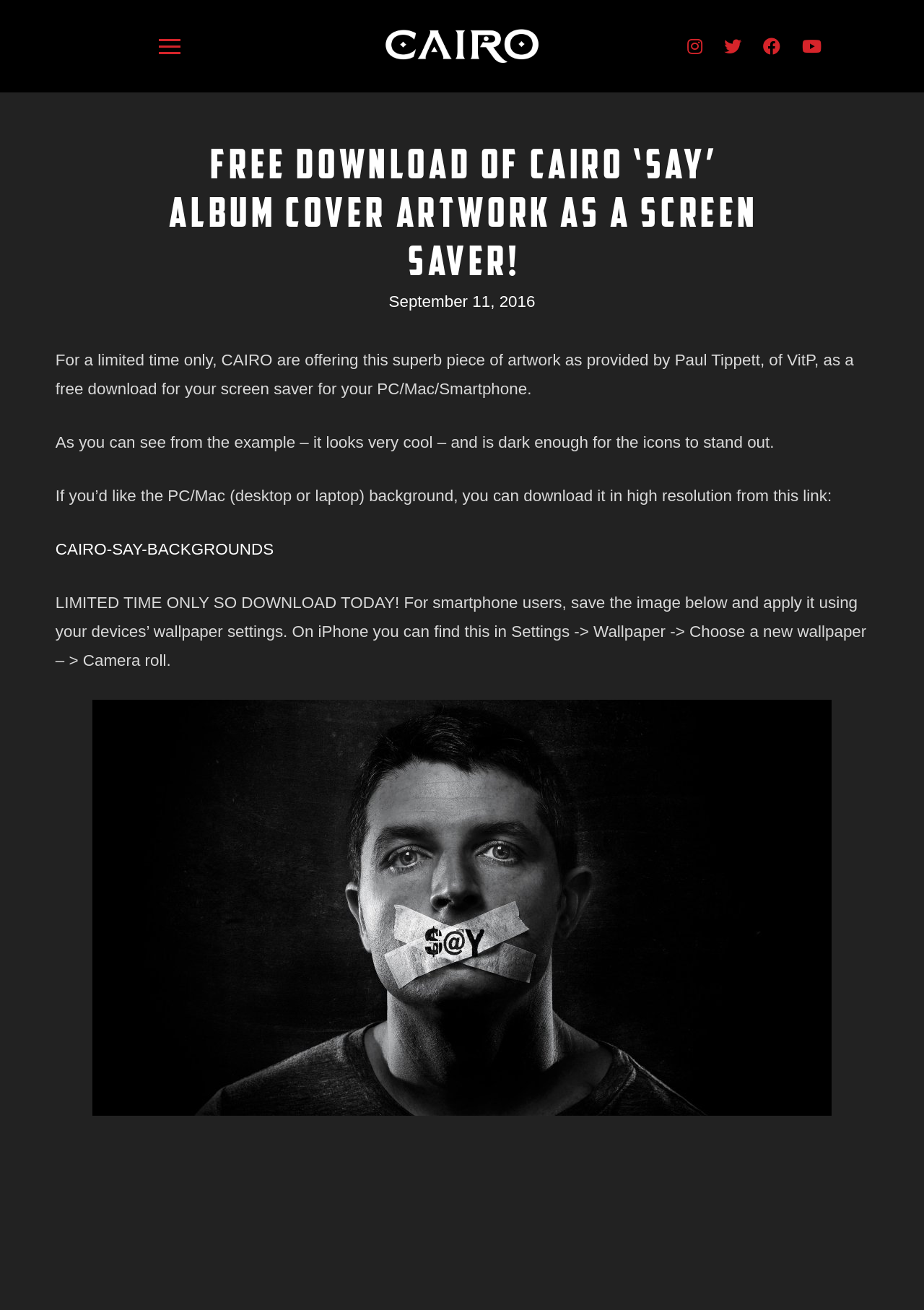Please analyze the image and provide a thorough answer to the question:
What is the album cover artwork being offered for free download?

The webpage is offering a free download of CAIRO 'SAY' album cover artwork as a screen saver, which is provided by Paul Tippett of VitP.